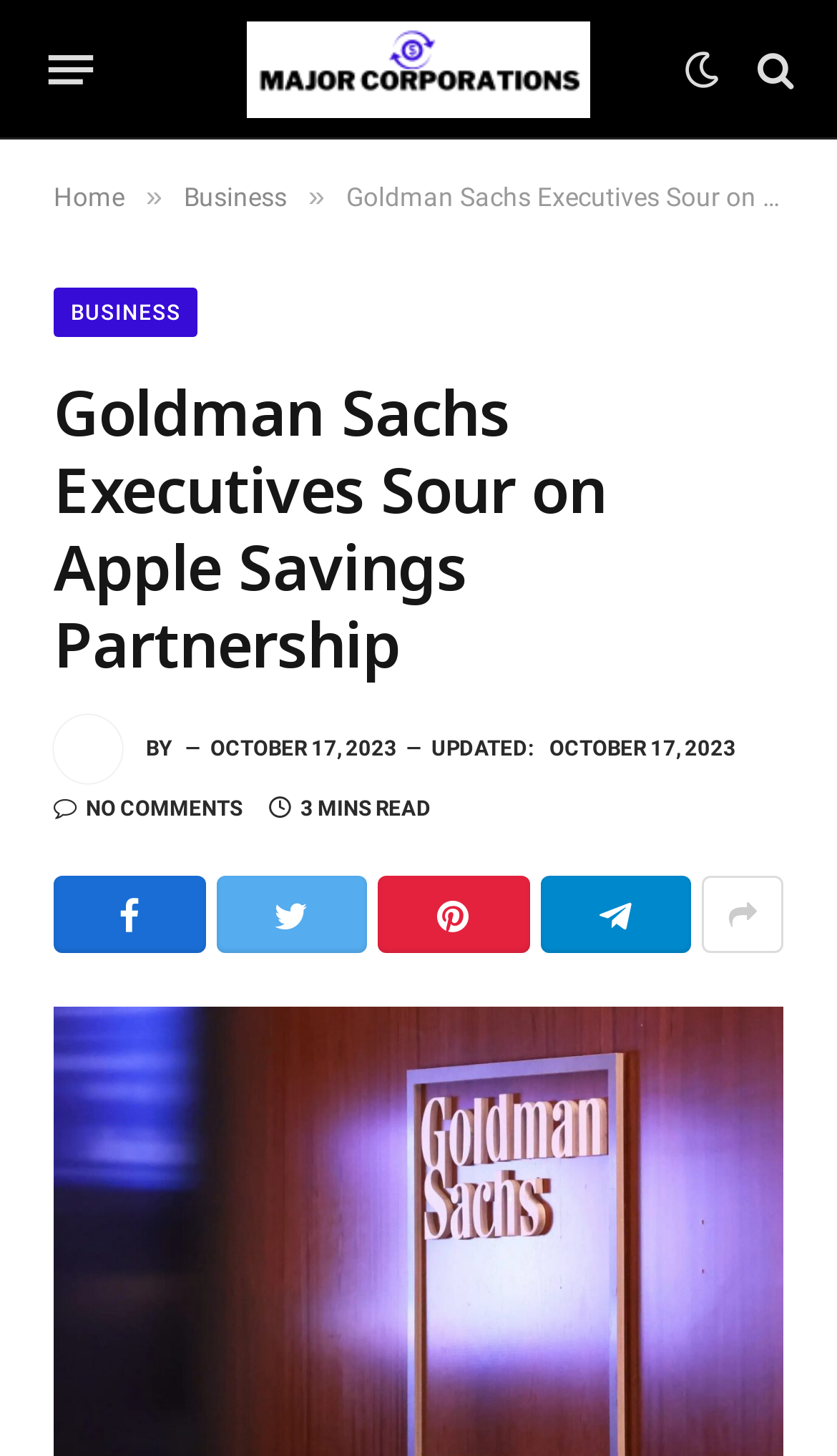Determine the bounding box coordinates for the clickable element to execute this instruction: "Click the menu button". Provide the coordinates as four float numbers between 0 and 1, i.e., [left, top, right, bottom].

[0.058, 0.021, 0.111, 0.074]